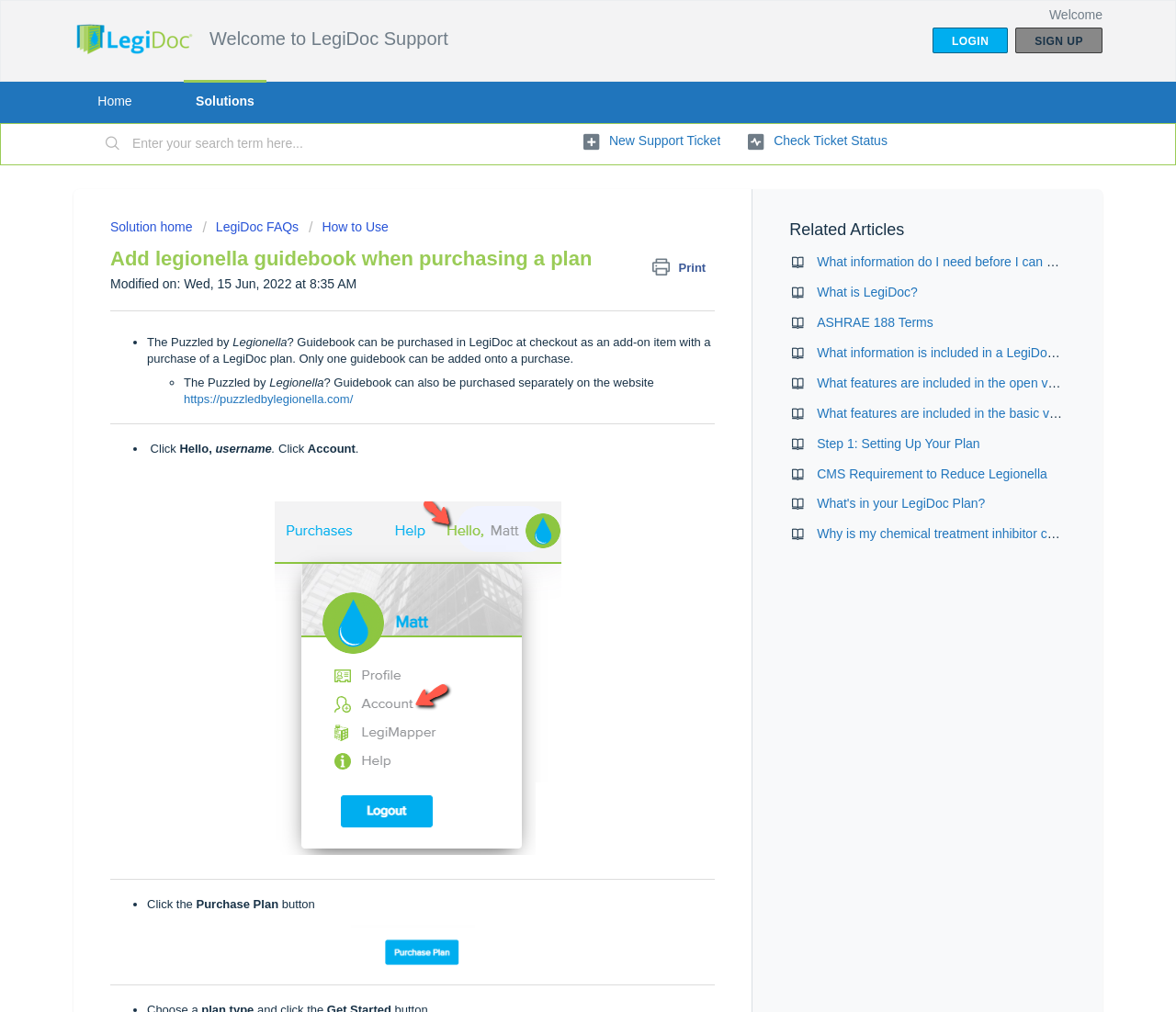Highlight the bounding box coordinates of the element you need to click to perform the following instruction: "Click the Login button."

[0.793, 0.027, 0.857, 0.053]